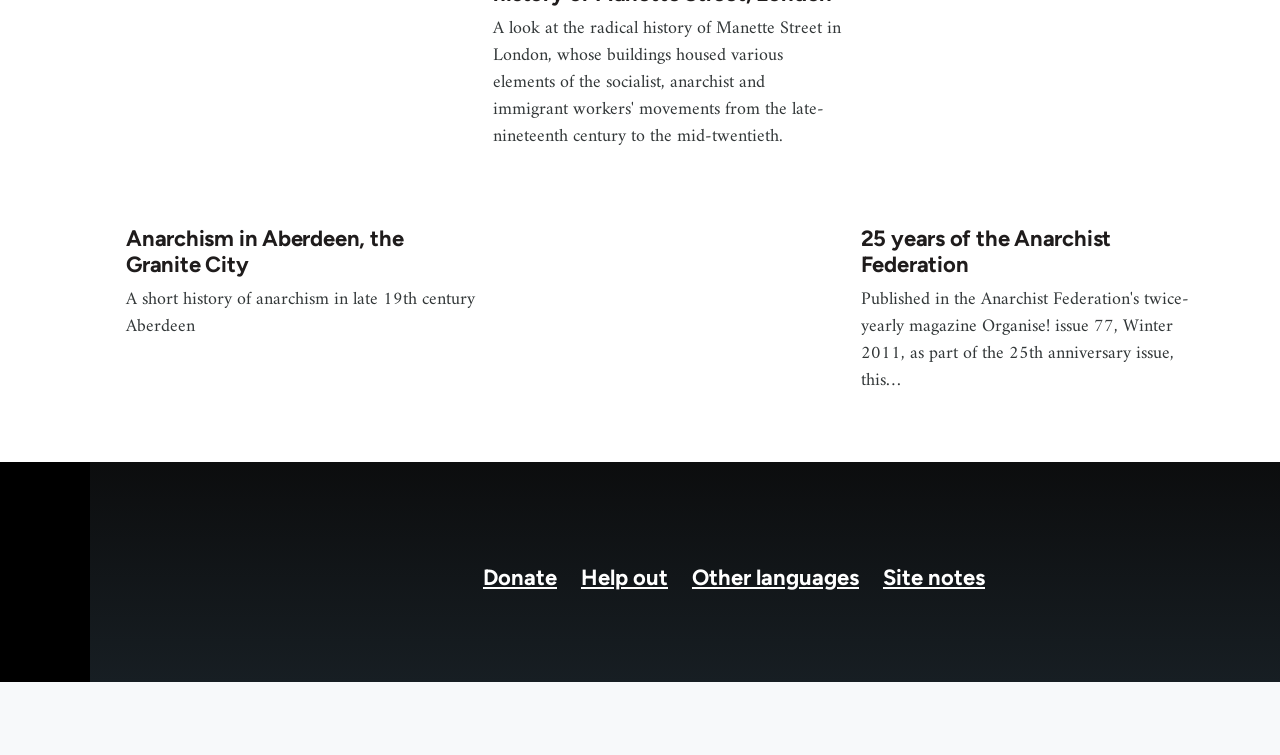How many images are in the footer menu?
Answer the question with a detailed explanation, including all necessary information.

I examined the navigation element with the description 'Footer menu' and found one image link with the description 'Home'. Therefore, there is only one image in the footer menu.